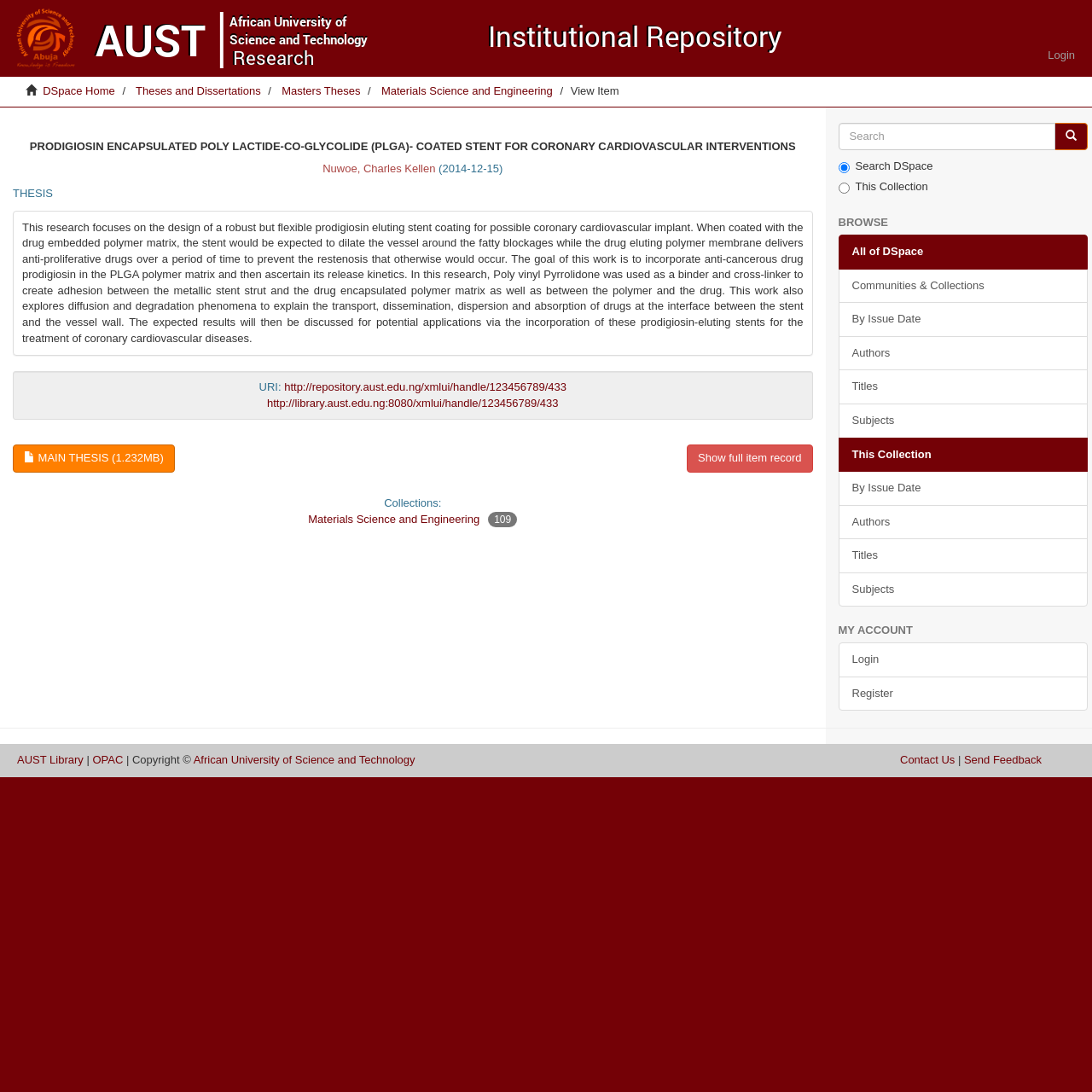Locate the bounding box coordinates of the area that needs to be clicked to fulfill the following instruction: "Go to the 'Materials Science and Engineering' collection". The coordinates should be in the format of four float numbers between 0 and 1, namely [left, top, right, bottom].

[0.349, 0.077, 0.506, 0.089]